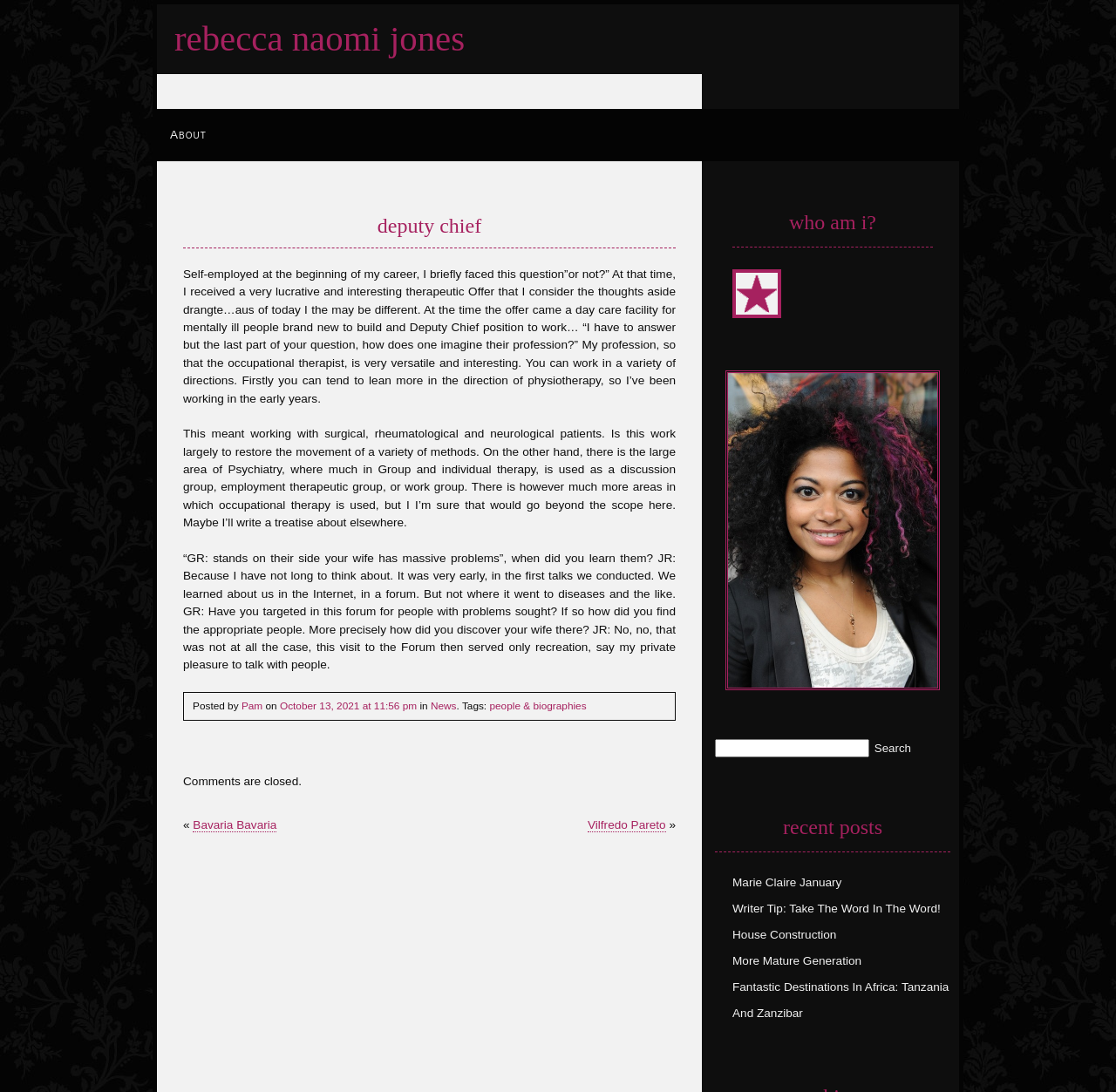Answer the question with a single word or phrase: 
What is the topic of the post?

Deputy Chief